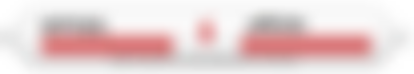What are the advantages of Optigel?
Provide an in-depth and detailed explanation in response to the question.

According to the caption, Optigel offers several advantages, including its low density, reliability, ease of use, and cost-effectiveness, making it a suitable choice for various applications.